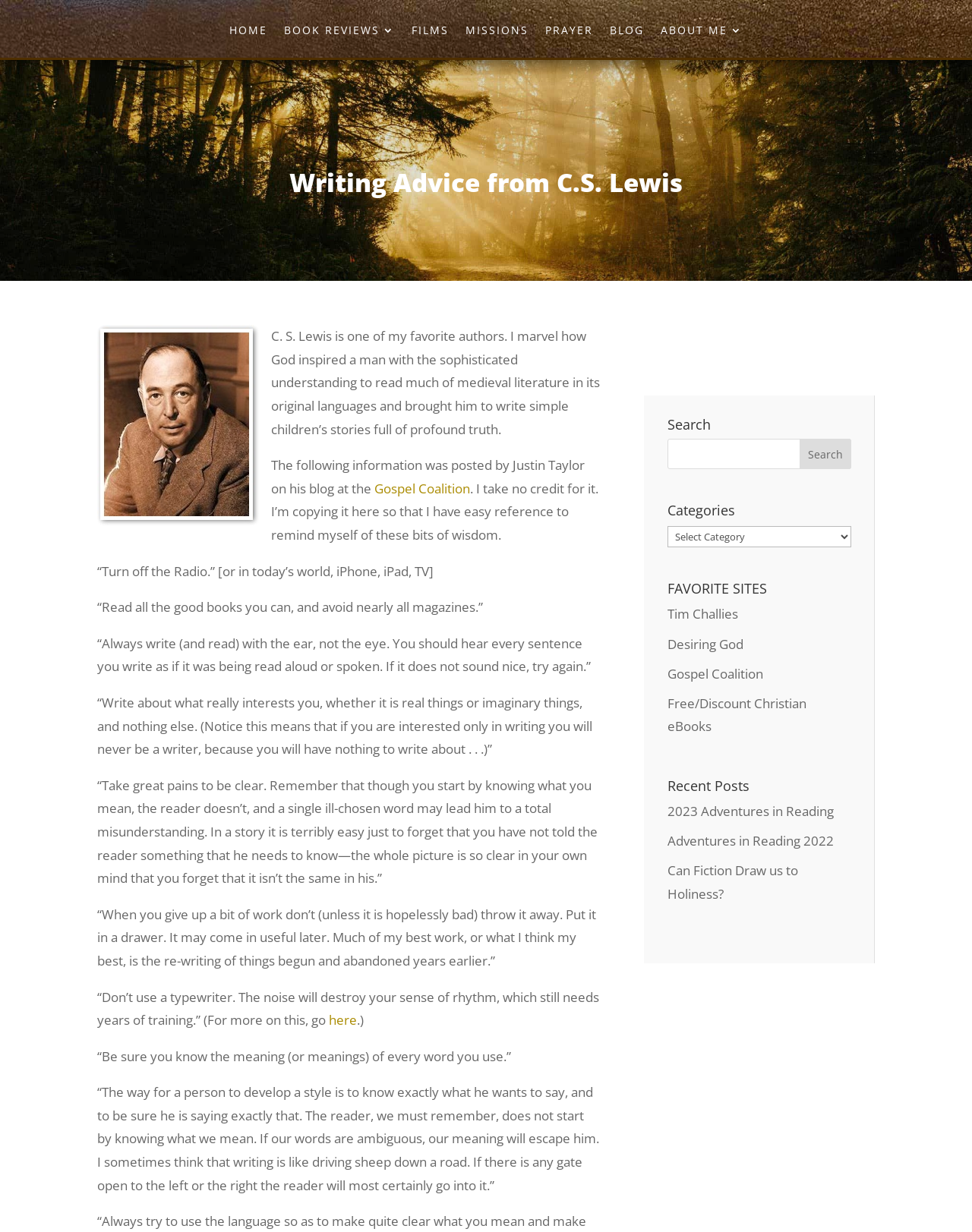Please determine the bounding box coordinates, formatted as (top-left x, top-left y, bottom-right x, bottom-right y), with all values as floating point numbers between 0 and 1. Identify the bounding box of the region described as: Free/Discount Christian eBooks

[0.687, 0.564, 0.83, 0.597]